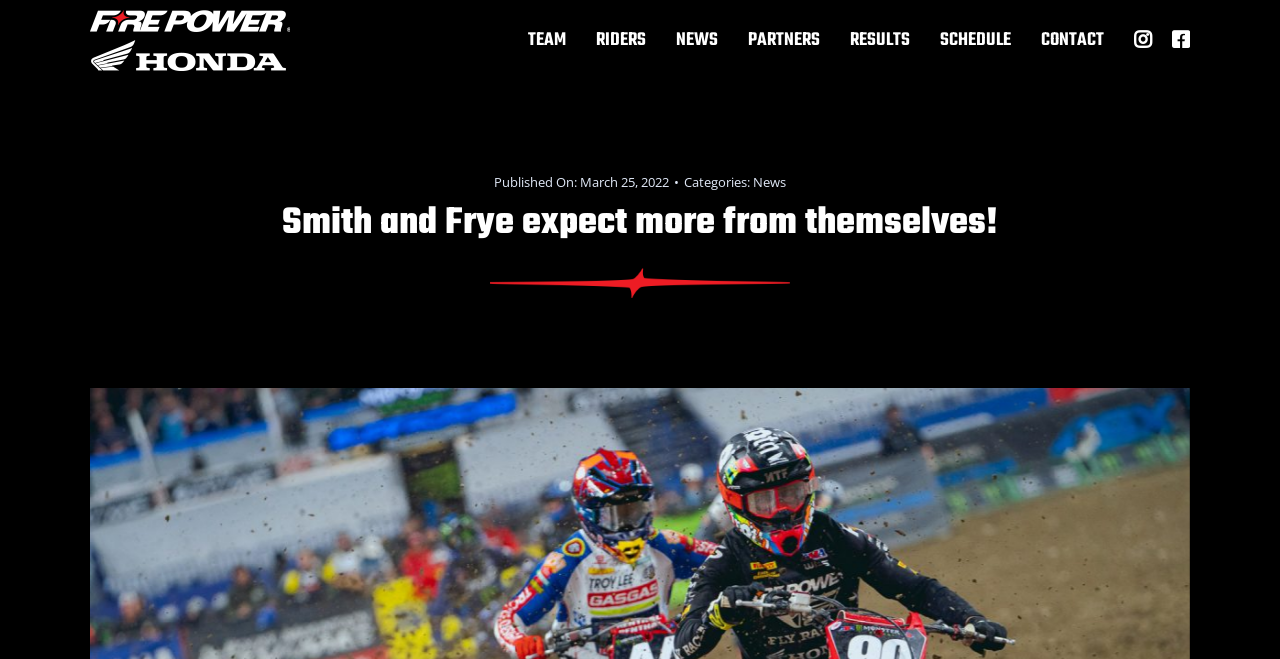Determine the bounding box coordinates (top-left x, top-left y, bottom-right x, bottom-right y) of the UI element described in the following text: INSTAGRAM

[0.886, 0.0, 0.9, 0.124]